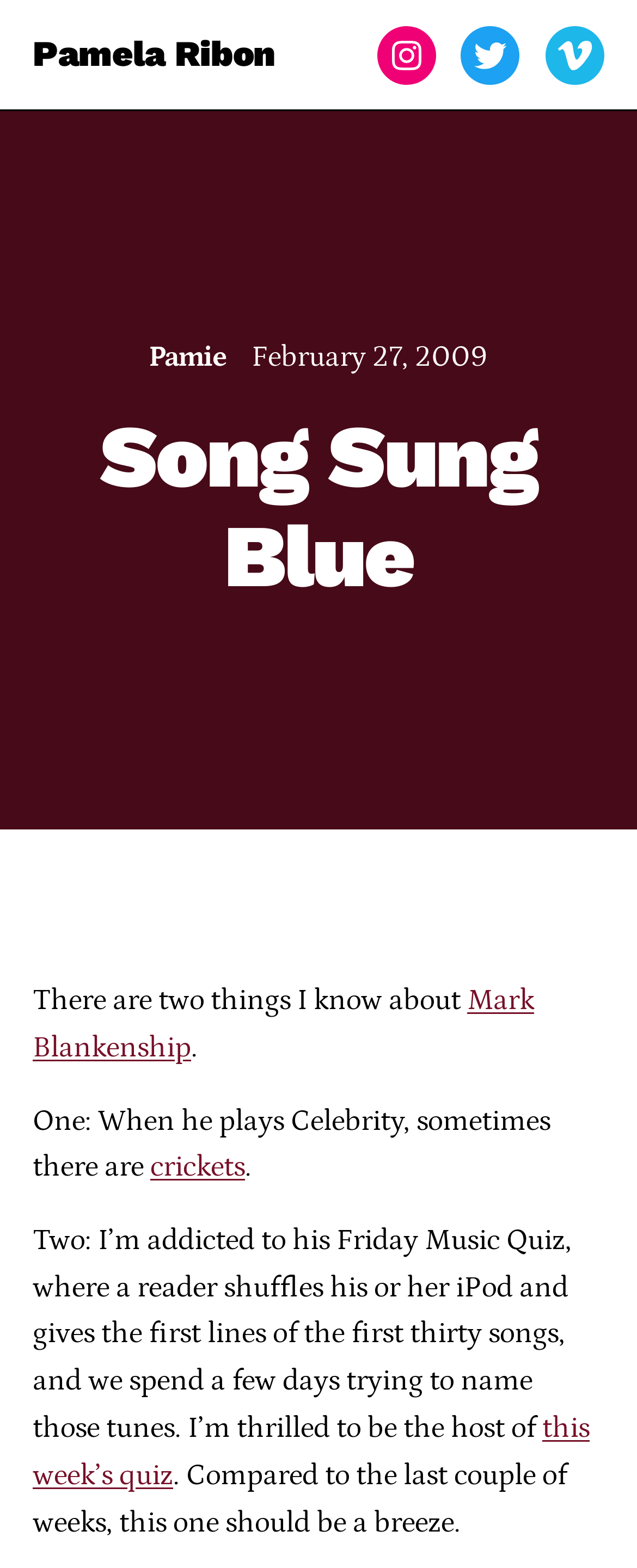Please locate the bounding box coordinates for the element that should be clicked to achieve the following instruction: "read about Mark Blankenship". Ensure the coordinates are given as four float numbers between 0 and 1, i.e., [left, top, right, bottom].

[0.051, 0.628, 0.838, 0.679]